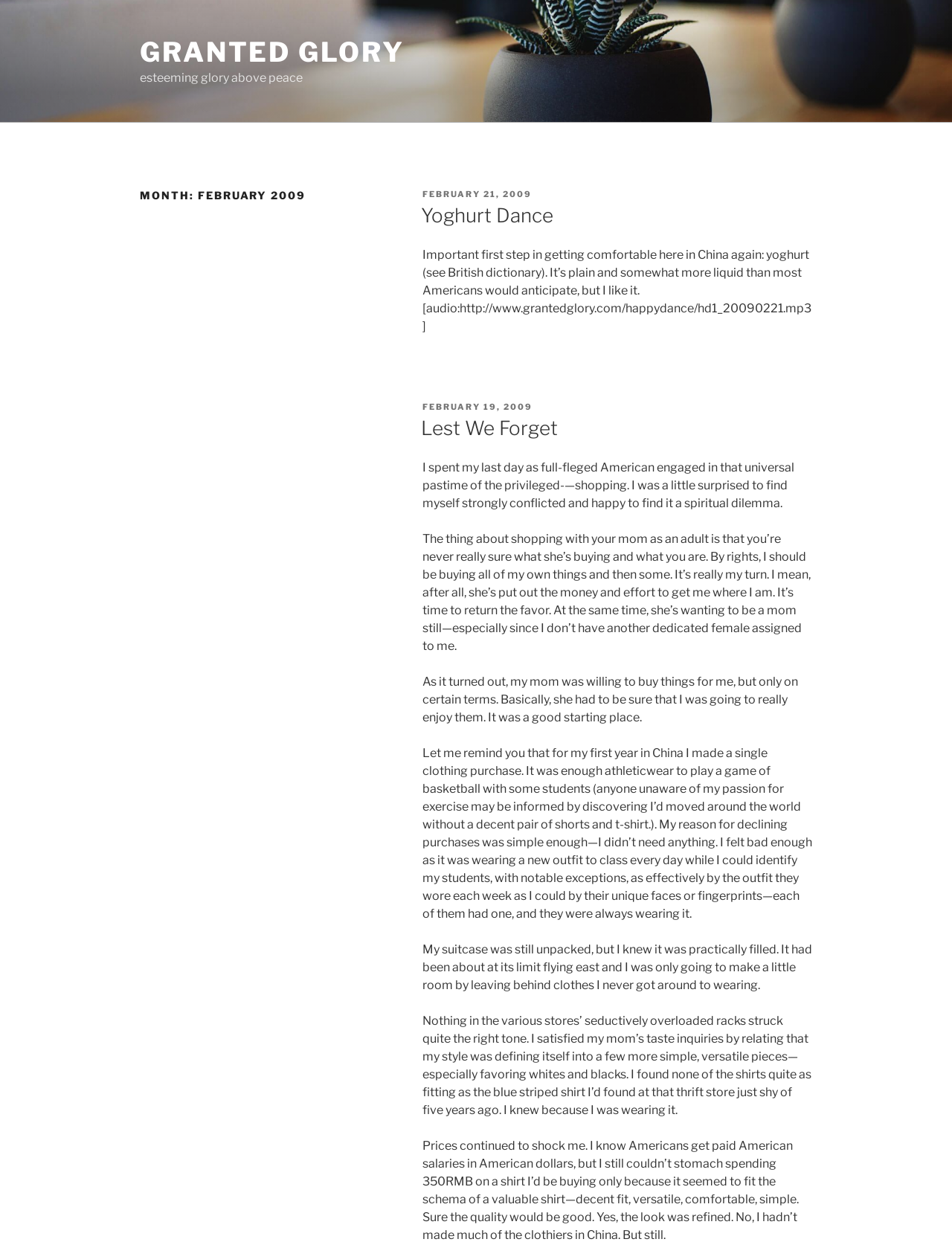What is the type of dance mentioned?
Based on the image, answer the question with as much detail as possible.

The webpage mentions 'Yoghurt Dance' as a heading, indicating that the type of dance mentioned is Yoghurt Dance.